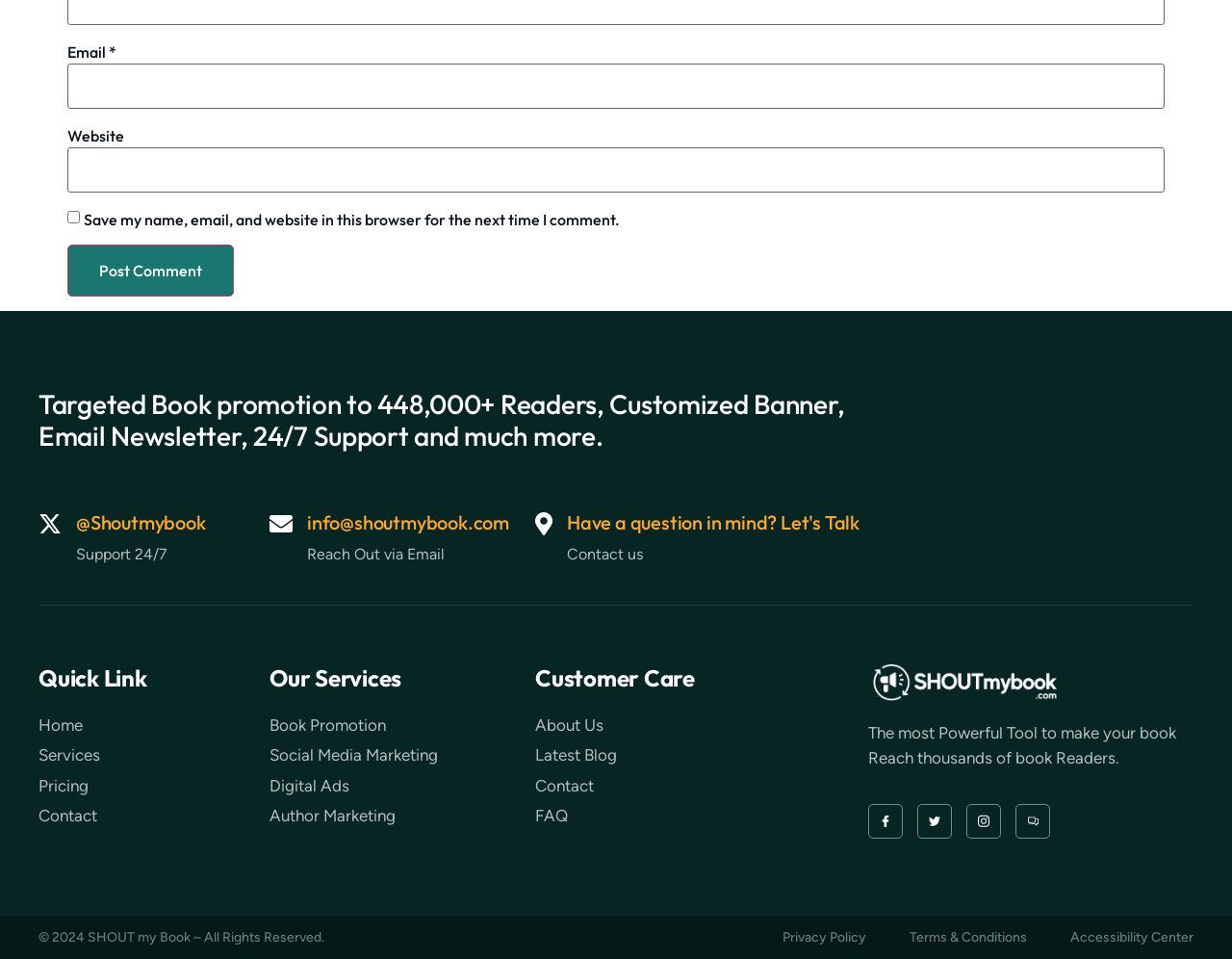Please identify the bounding box coordinates for the region that you need to click to follow this instruction: "Learn about the Conjuring movies".

None